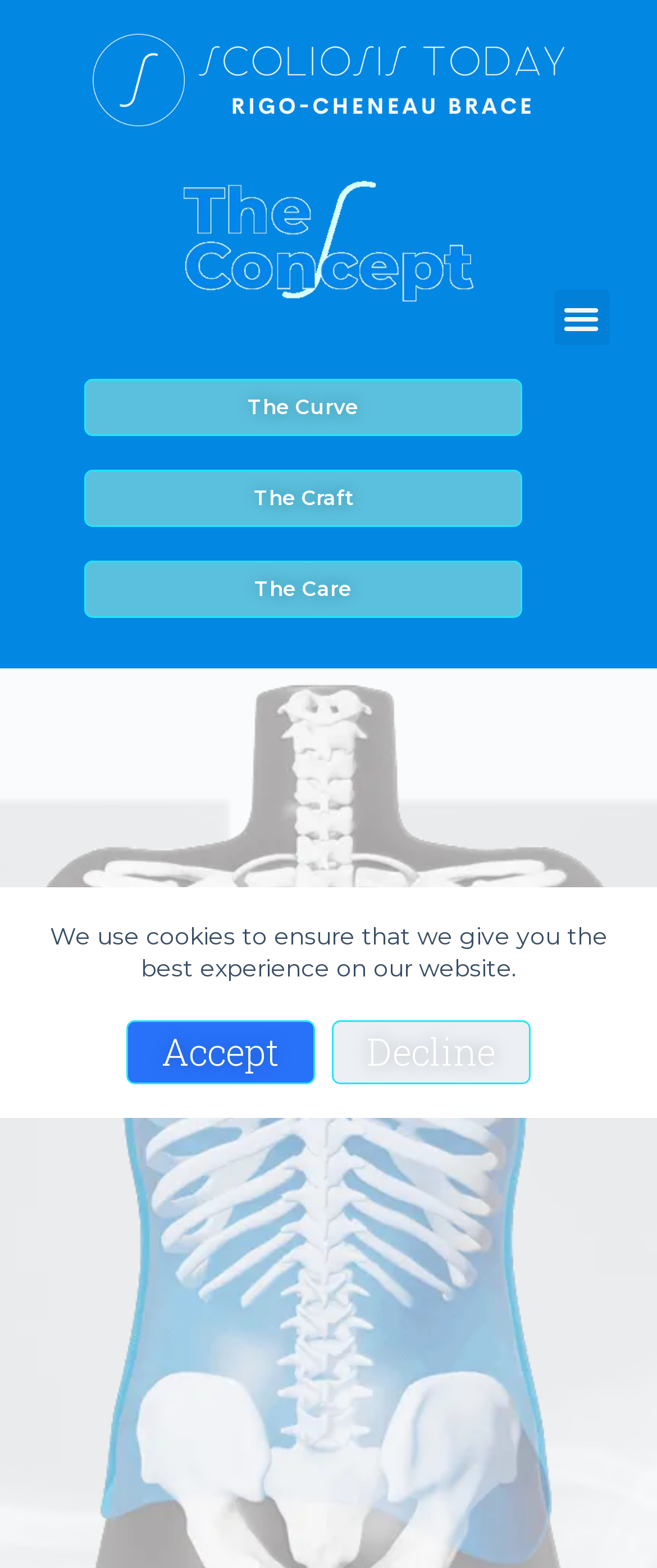Explain the webpage's design and content in an elaborate manner.

The webpage is titled "The Concept - Scoliosis-Today LLC" and appears to be focused on scoliosis treatment. At the top left corner, there is a link to "Skip to content". Below this, a logo of "Scoliosis Today" is displayed, accompanied by an image. 

On the top right corner, a "Menu Toggle" button is located, which is currently not expanded. 

In the middle of the page, a notification about cookies is displayed, stating "We use cookies to ensure that we give you the best experience on our website." This notification has two buttons, "Accept" and "Decline", positioned side by side.

Below the notification, there are three links arranged vertically, labeled "The Curve", "The Craft", and "The Care", which seem to be related to the Rigo Concept for bracing and scoliosis treatment.